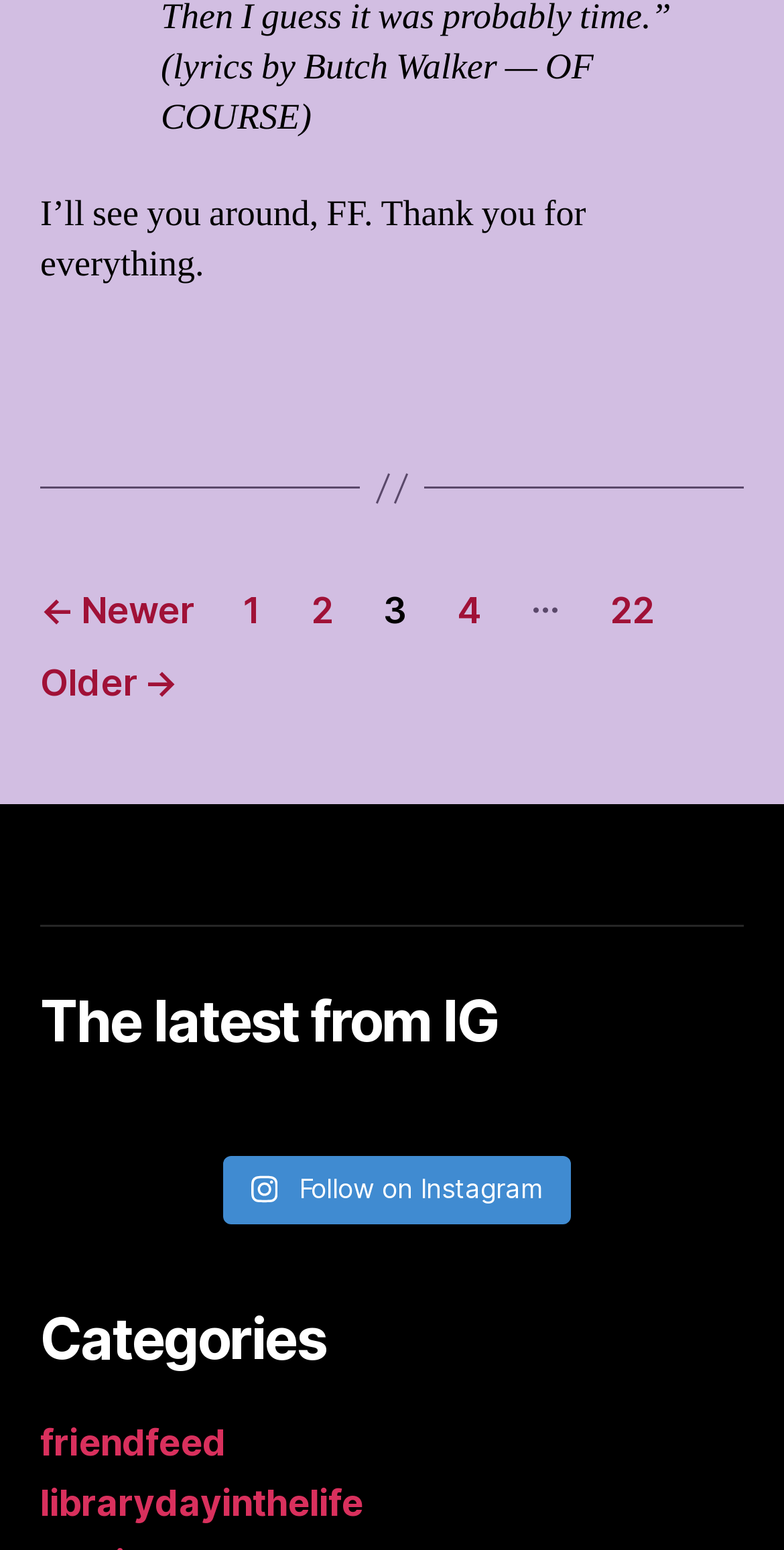Please analyze the image and provide a thorough answer to the question:
How many navigation links are there?

I counted the links under the 'Posts' navigation section, which are 'Newer', '1', '2', '3', '4', '…', and 'Older', and also the '22' link, making a total of 7 navigation links.